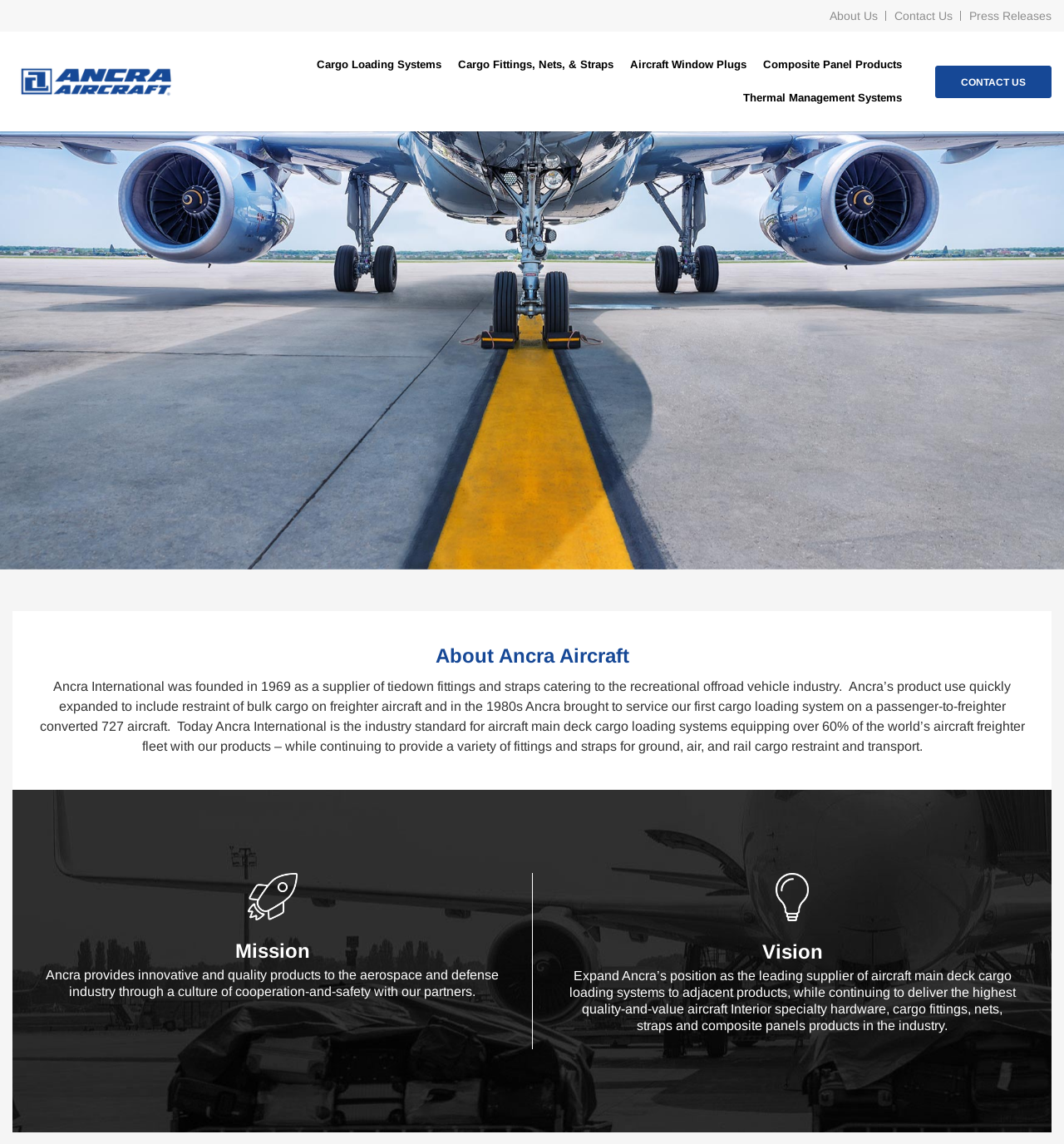Pinpoint the bounding box coordinates of the element to be clicked to execute the instruction: "Click on About Us".

[0.78, 0.0, 0.825, 0.028]